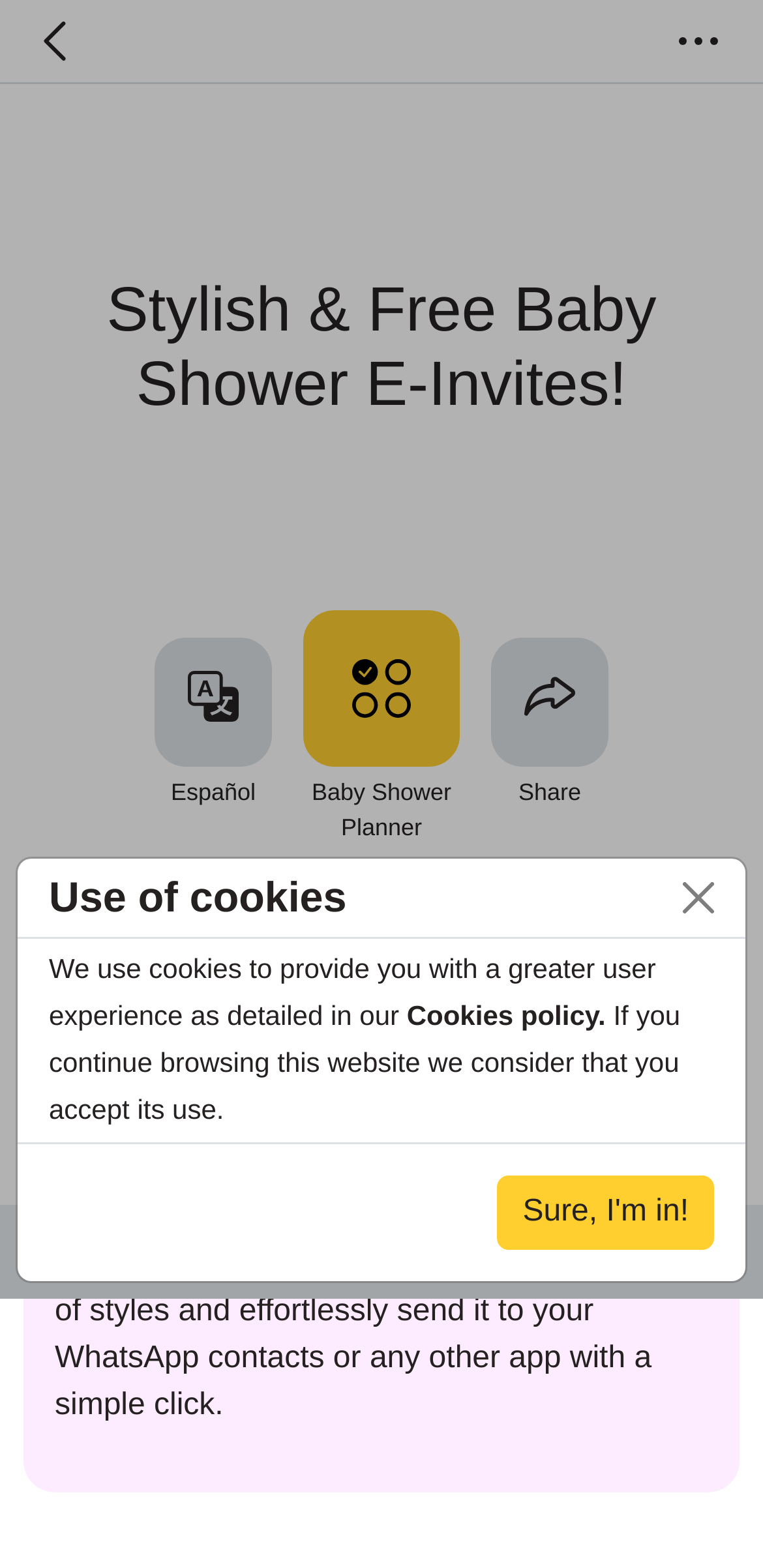Please determine the bounding box coordinates of the area that needs to be clicked to complete this task: 'Open main menu'. The coordinates must be four float numbers between 0 and 1, formatted as [left, top, right, bottom].

[0.862, 0.0, 0.969, 0.052]